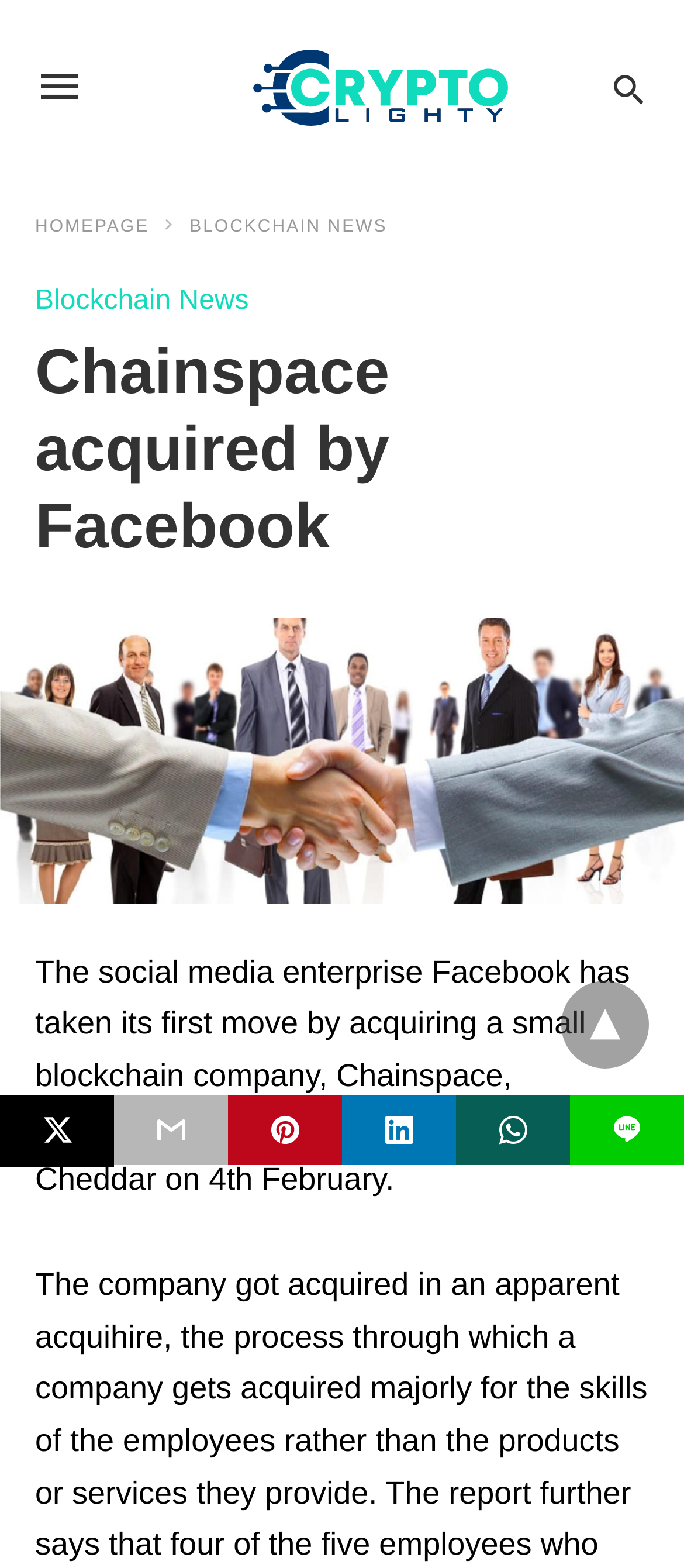Please locate and retrieve the main header text of the webpage.

Chainspace acquired by Facebook